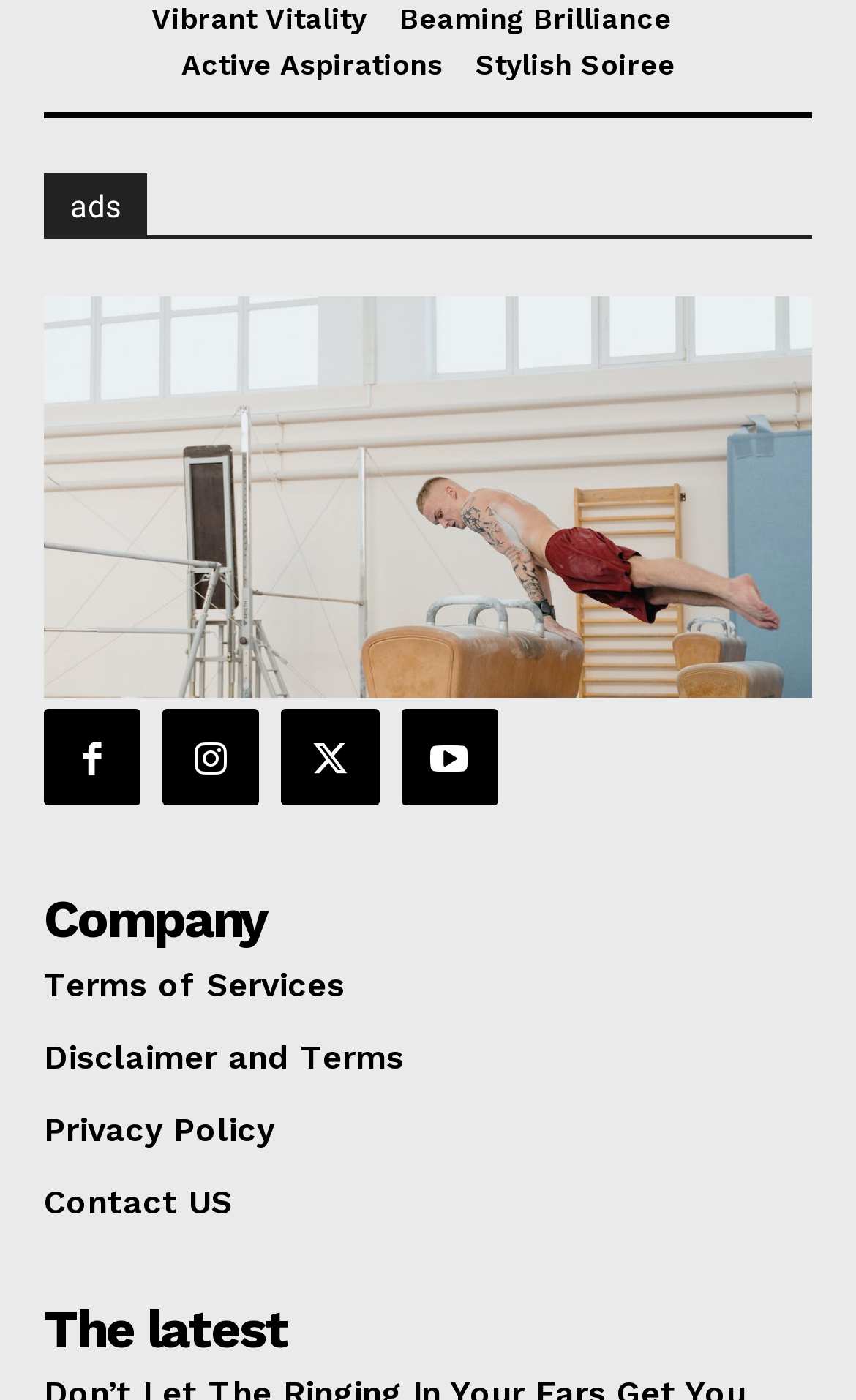Identify the coordinates of the bounding box for the element that must be clicked to accomplish the instruction: "View Stylish Soiree".

[0.555, 0.032, 0.788, 0.064]